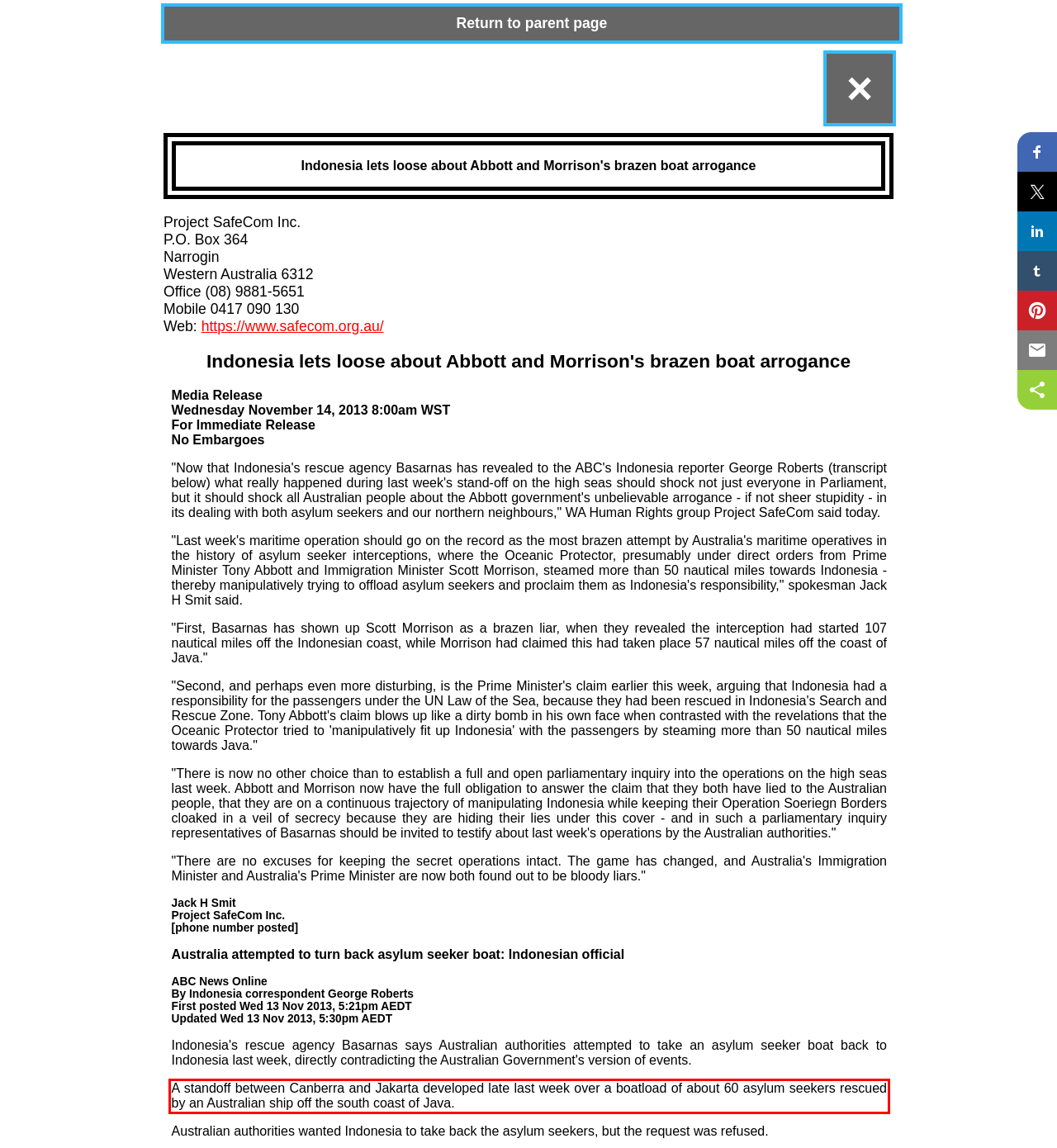Analyze the screenshot of a webpage where a red rectangle is bounding a UI element. Extract and generate the text content within this red bounding box.

A standoff between Canberra and Jakarta developed late last week over a boatload of about 60 asylum seekers rescued by an Australian ship off the south coast of Java.